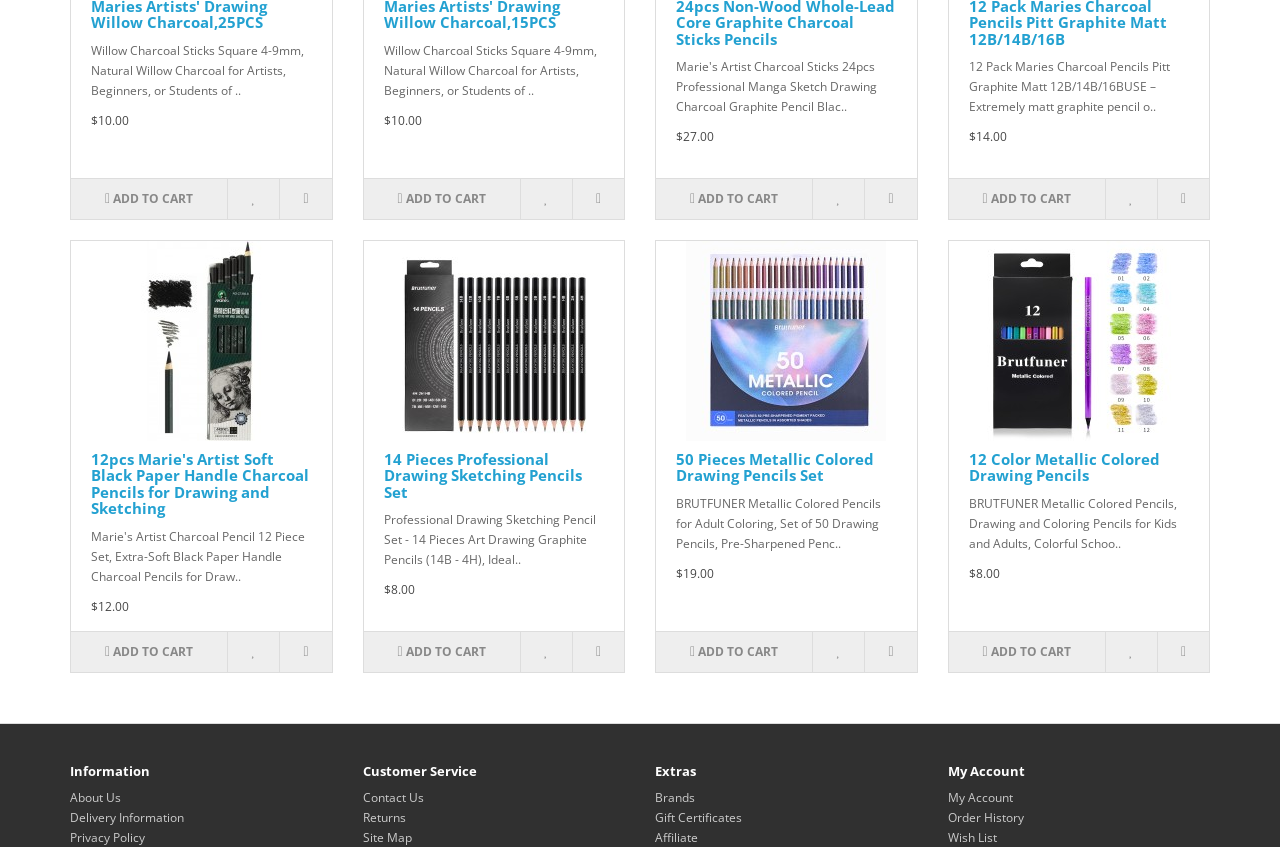What is the price of 12 Color Metallic Colored Drawing Pencils?
Look at the screenshot and respond with a single word or phrase.

$8.00